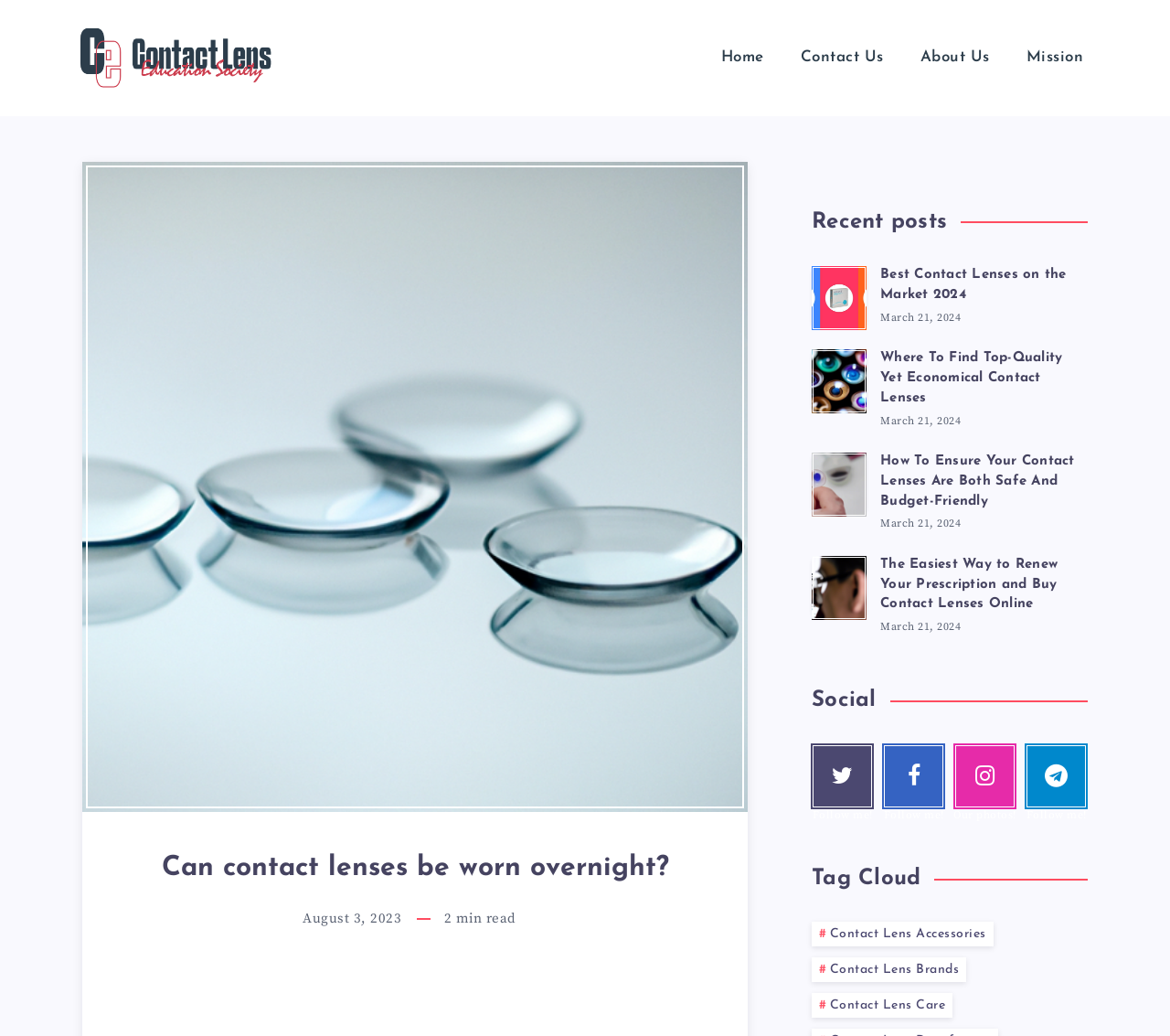Can you locate the main headline on this webpage and provide its text content?

Can contact lenses be worn overnight?